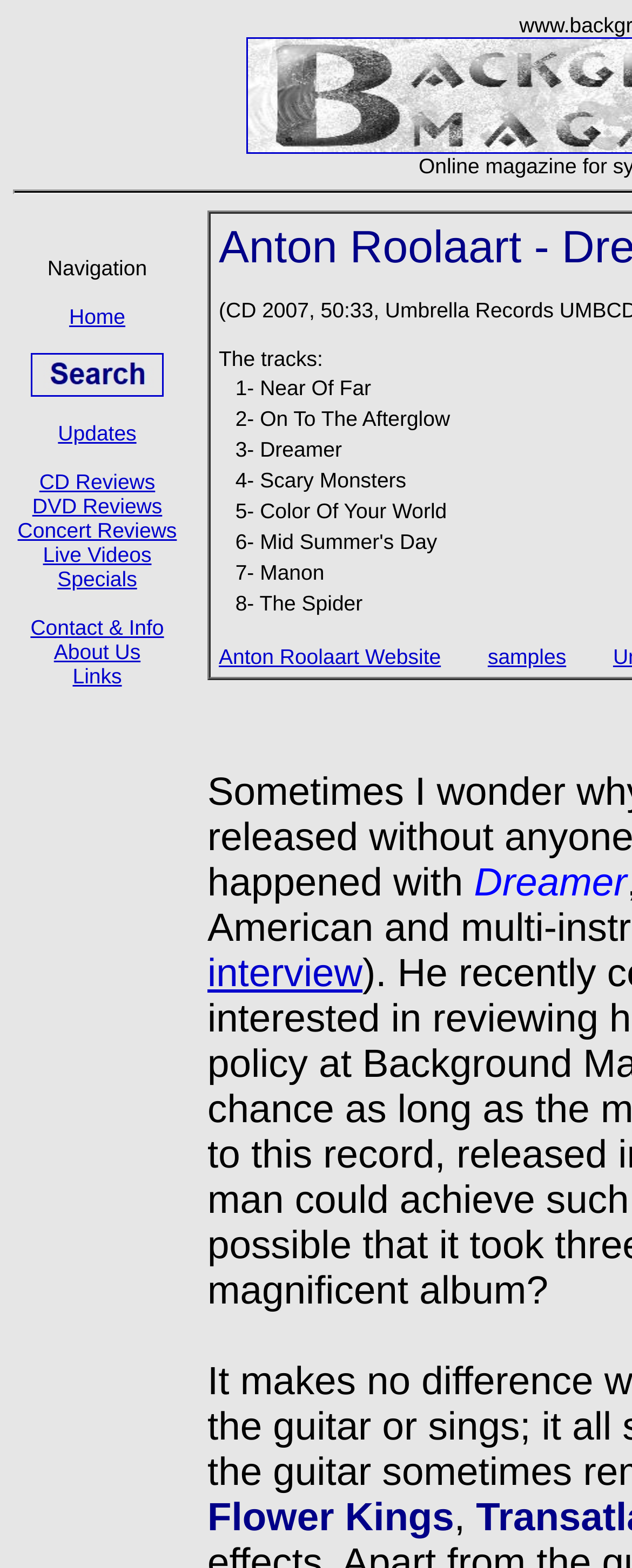Using the provided description: "interview", find the bounding box coordinates of the corresponding UI element. The output should be four float numbers between 0 and 1, in the format [left, top, right, bottom].

[0.328, 0.613, 0.574, 0.641]